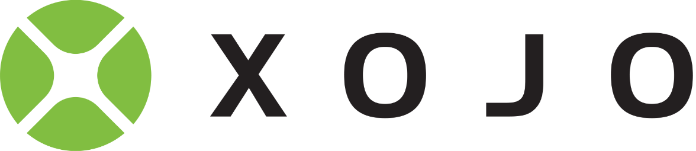From the image, can you give a detailed response to the question below:
What is the font style of the textual representation of 'XOJO'?

The caption describes the textual representation of 'XOJO' as being in a bold, modern font, which is a key aspect of the Xojo logo's design.